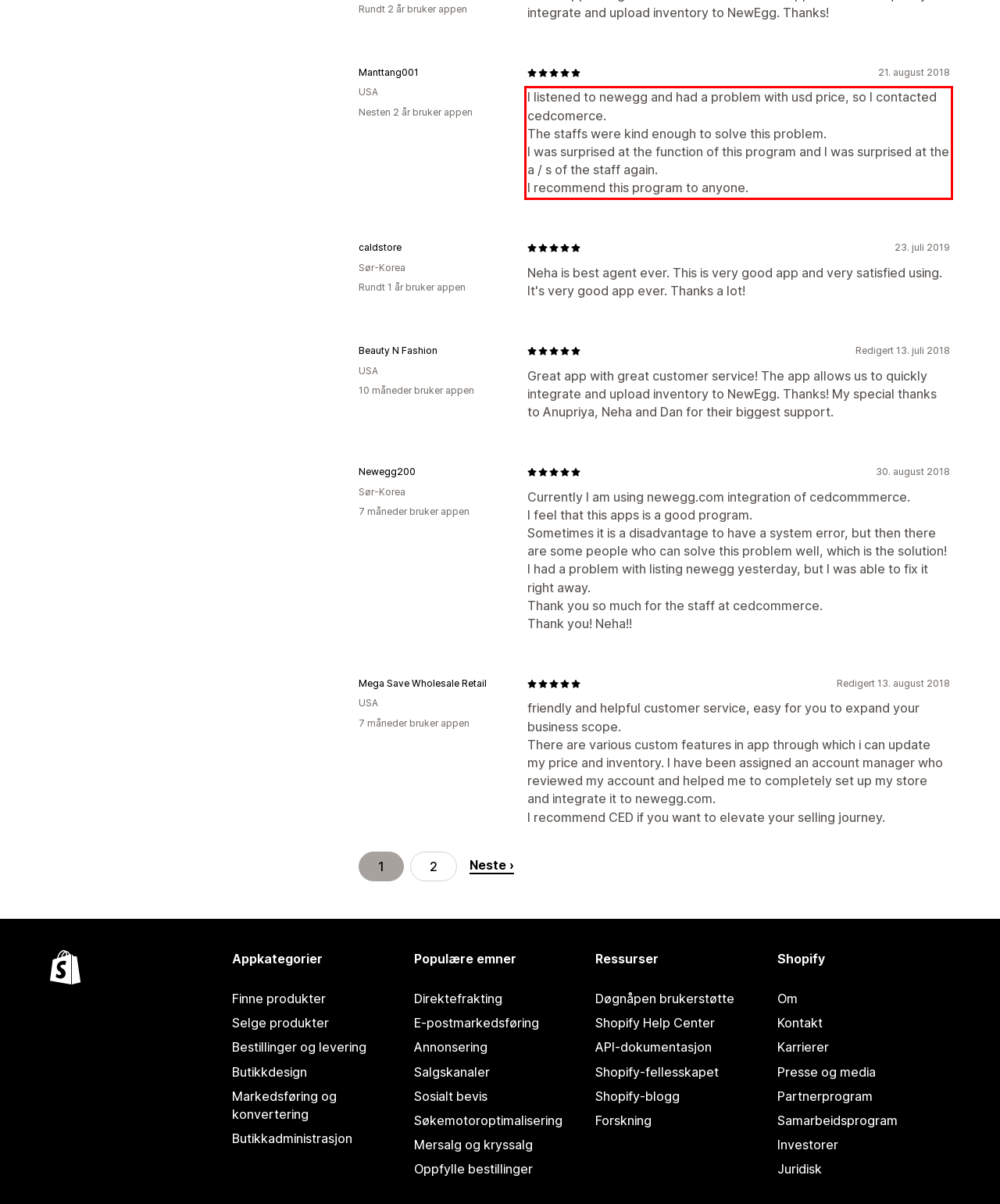You have a screenshot with a red rectangle around a UI element. Recognize and extract the text within this red bounding box using OCR.

I listened to newegg and had a problem with usd price, so I contacted cedcomerce. The staffs were kind enough to solve this problem. I was surprised at the function of this program and I was surprised at the a / s of the staff again. I recommend this program to anyone.